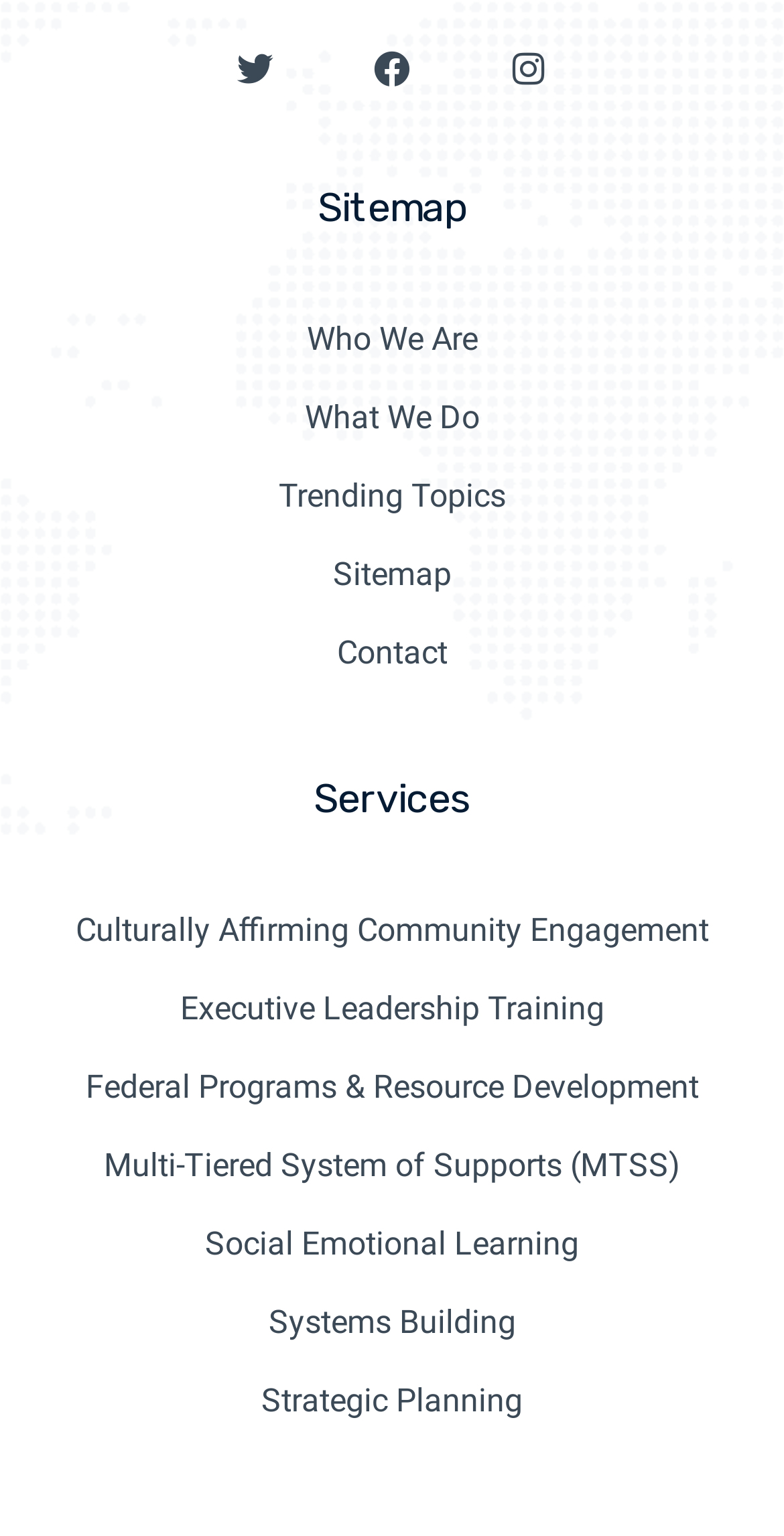Identify the bounding box coordinates for the element that needs to be clicked to fulfill this instruction: "Contact us". Provide the coordinates in the format of four float numbers between 0 and 1: [left, top, right, bottom].

[0.077, 0.409, 0.923, 0.44]